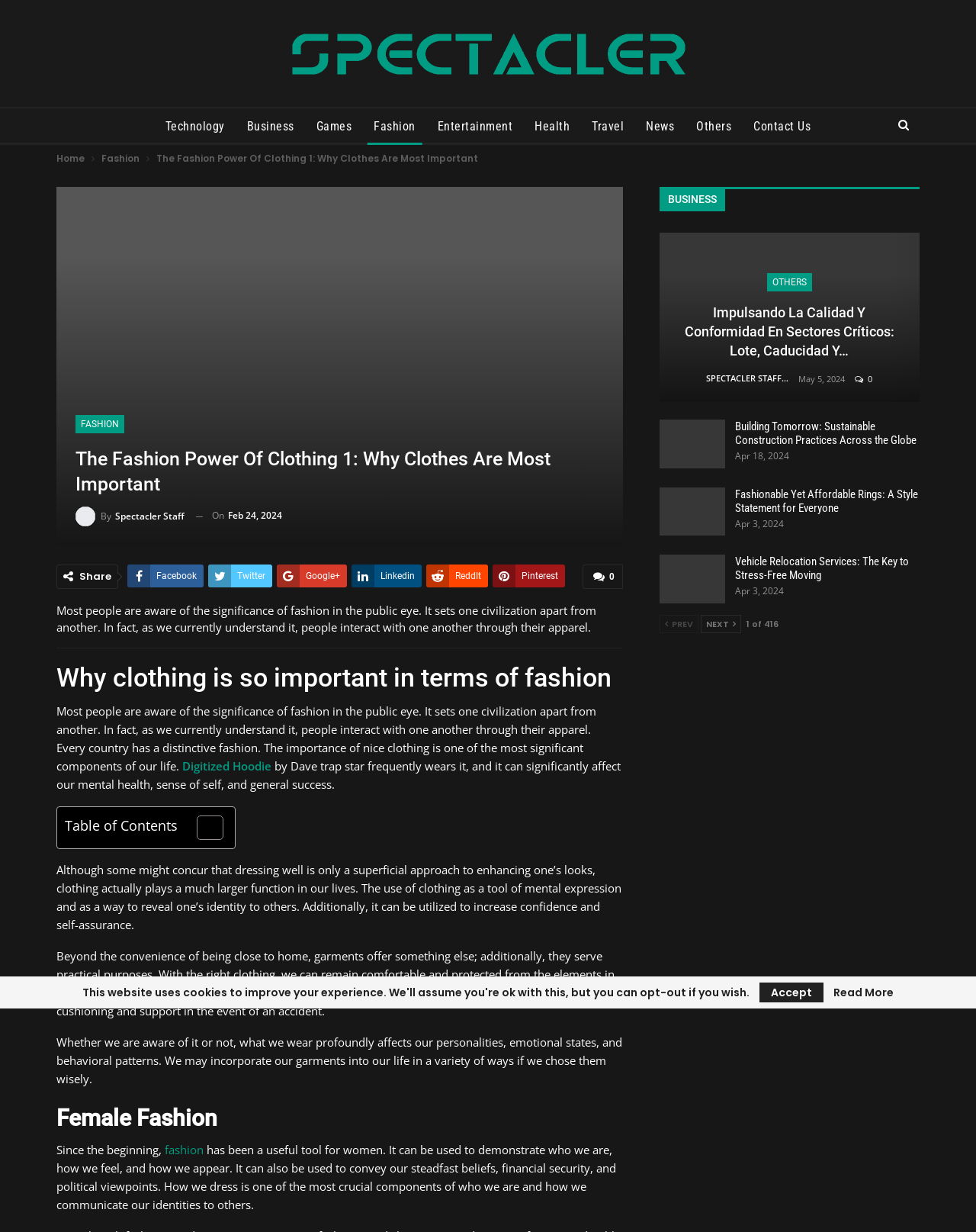Could you highlight the region that needs to be clicked to execute the instruction: "Go to the next page"?

[0.718, 0.499, 0.759, 0.514]